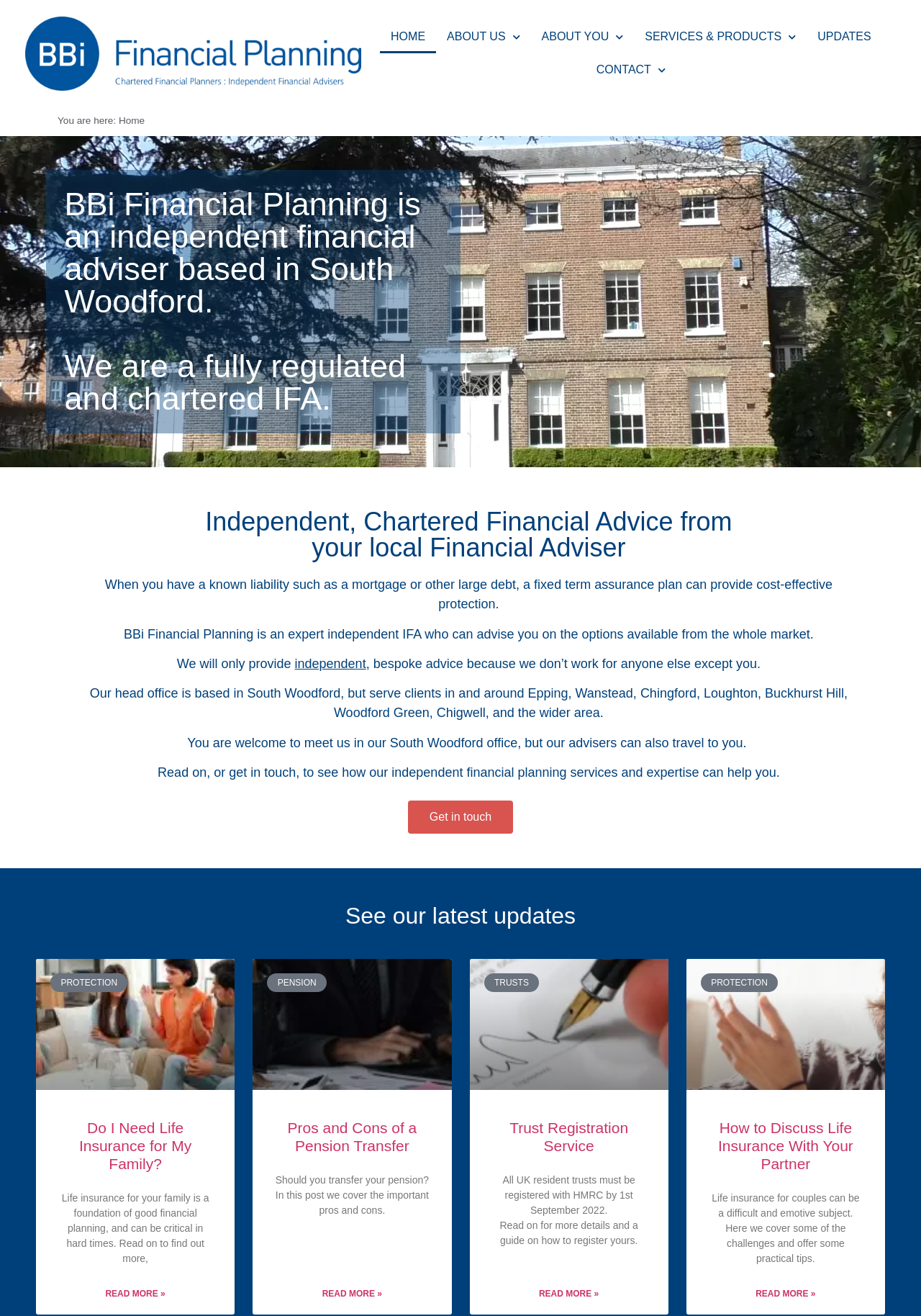Find and specify the bounding box coordinates that correspond to the clickable region for the instruction: "Click HOME".

[0.413, 0.015, 0.473, 0.041]